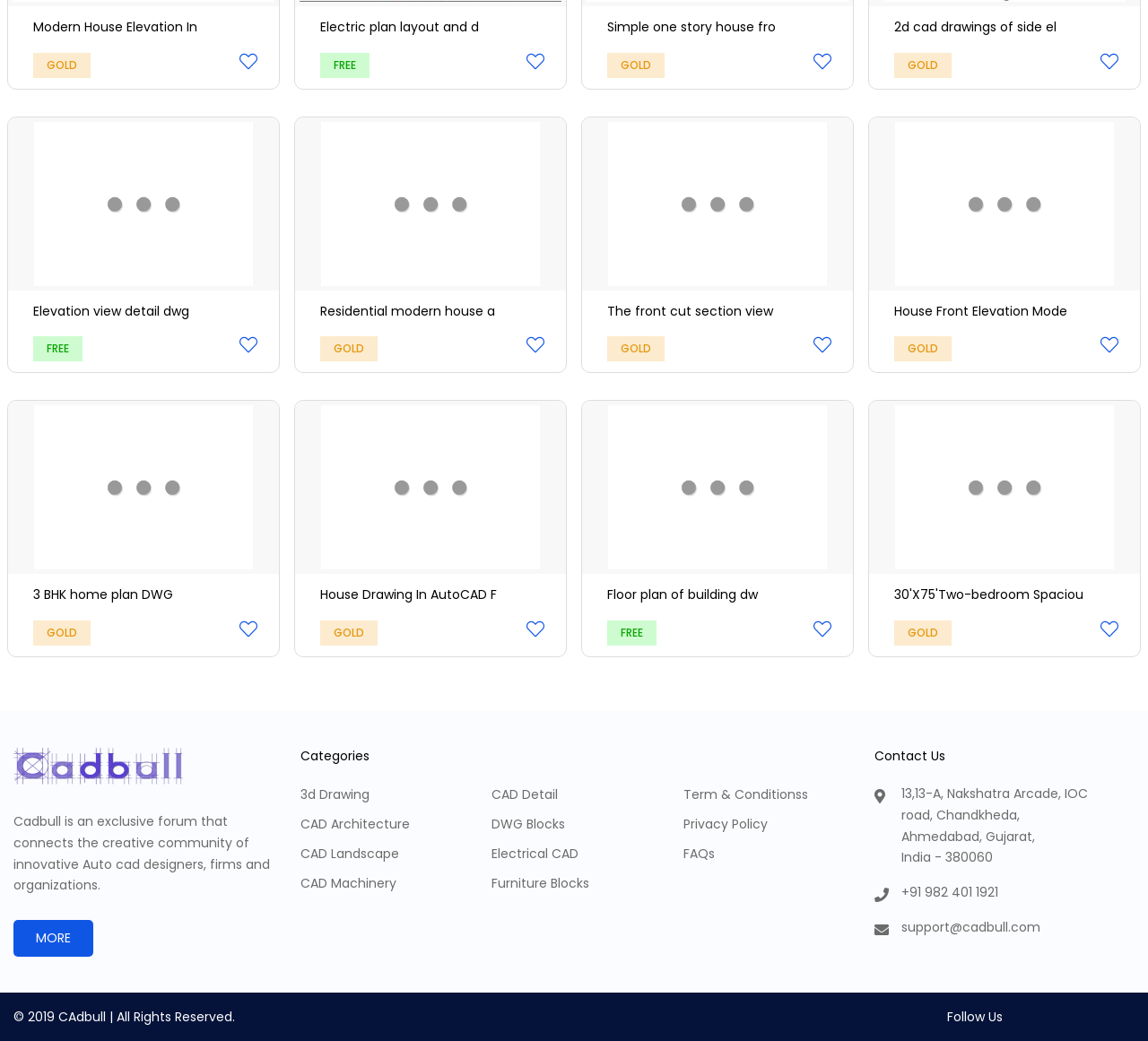Given the element description, predict the bounding box coordinates in the format (top-left x, top-left y, bottom-right x, bottom-right y). Make sure all values are between 0 and 1. Here is the element description: Residential modern house a Gold

[0.256, 0.112, 0.494, 0.359]